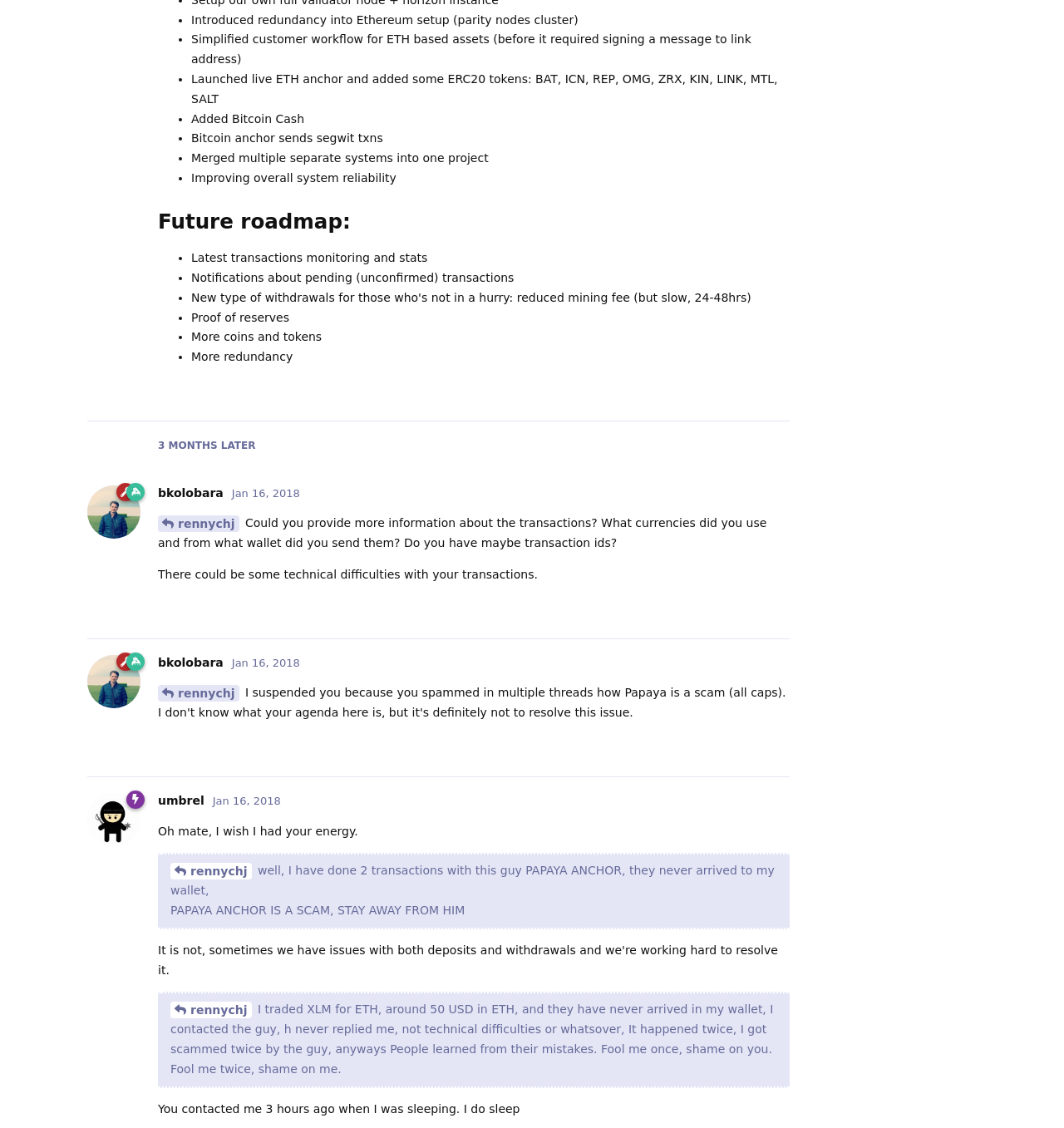Given the element description: "Reply", predict the bounding box coordinates of the UI element it refers to, using four float numbers between 0 and 1, i.e., [left, top, right, bottom].

[0.694, 0.275, 0.742, 0.302]